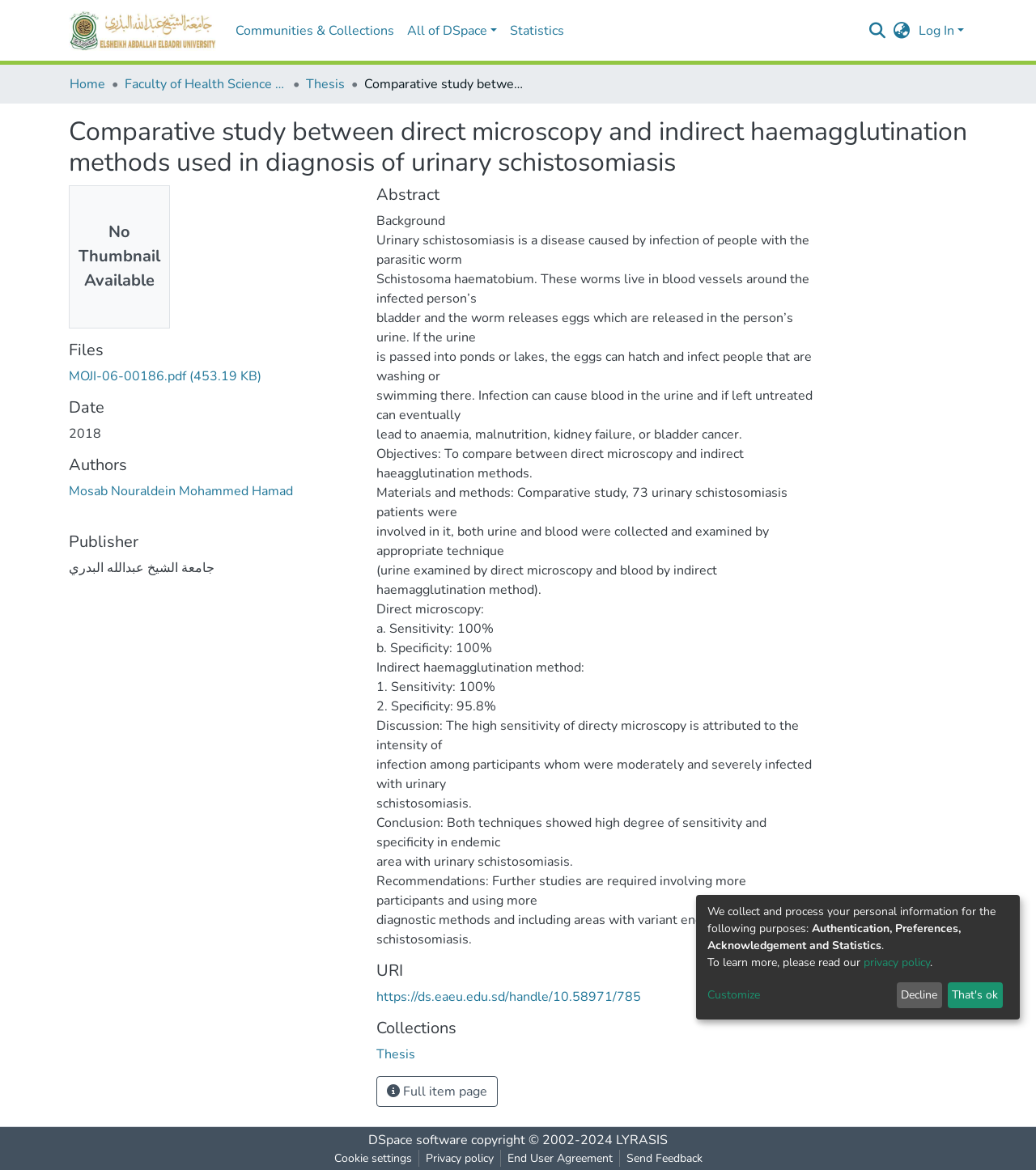Provide an in-depth description of the elements and layout of the webpage.

This webpage appears to be a research paper or thesis on the topic of urinary schistosomiasis, a disease caused by infection with the parasitic worm Schistosoma haematobium. The page is divided into several sections, with a navigation bar at the top and a main content area below.

At the top of the page, there is a navigation bar with several links, including a repository logo, links to communities and collections, a search bar, and a language switch button. Below the navigation bar, there is a breadcrumb navigation section with links to the home page, faculty of health science, and thesis.

The main content area is divided into several sections. The first section displays the title of the research paper, "Comparative study between direct microscopy and indirect haemagglutination methods used in diagnosis of urinary schistosomiasis." Below the title, there is a section with a heading "Files" that contains a link to a PDF file. The next section has a heading "Date" and displays the year "2018." The following sections have headings "Authors," "Publisher," and "Abstract," which provide information about the research paper.

The abstract section is the longest section on the page and provides a detailed summary of the research paper. It discusses the objectives, materials and methods, results, discussion, and conclusion of the study. The abstract is followed by sections with headings "URI," "Collections," and a button to view the full item page.

At the bottom of the page, there is a section with links to DSpace software, copyright information, and other related links. There is also a section with a message about collecting and processing personal information, with links to privacy policy and other related pages. Finally, there are two buttons, "Decline" and "That's ok," which appear to be related to cookie settings.